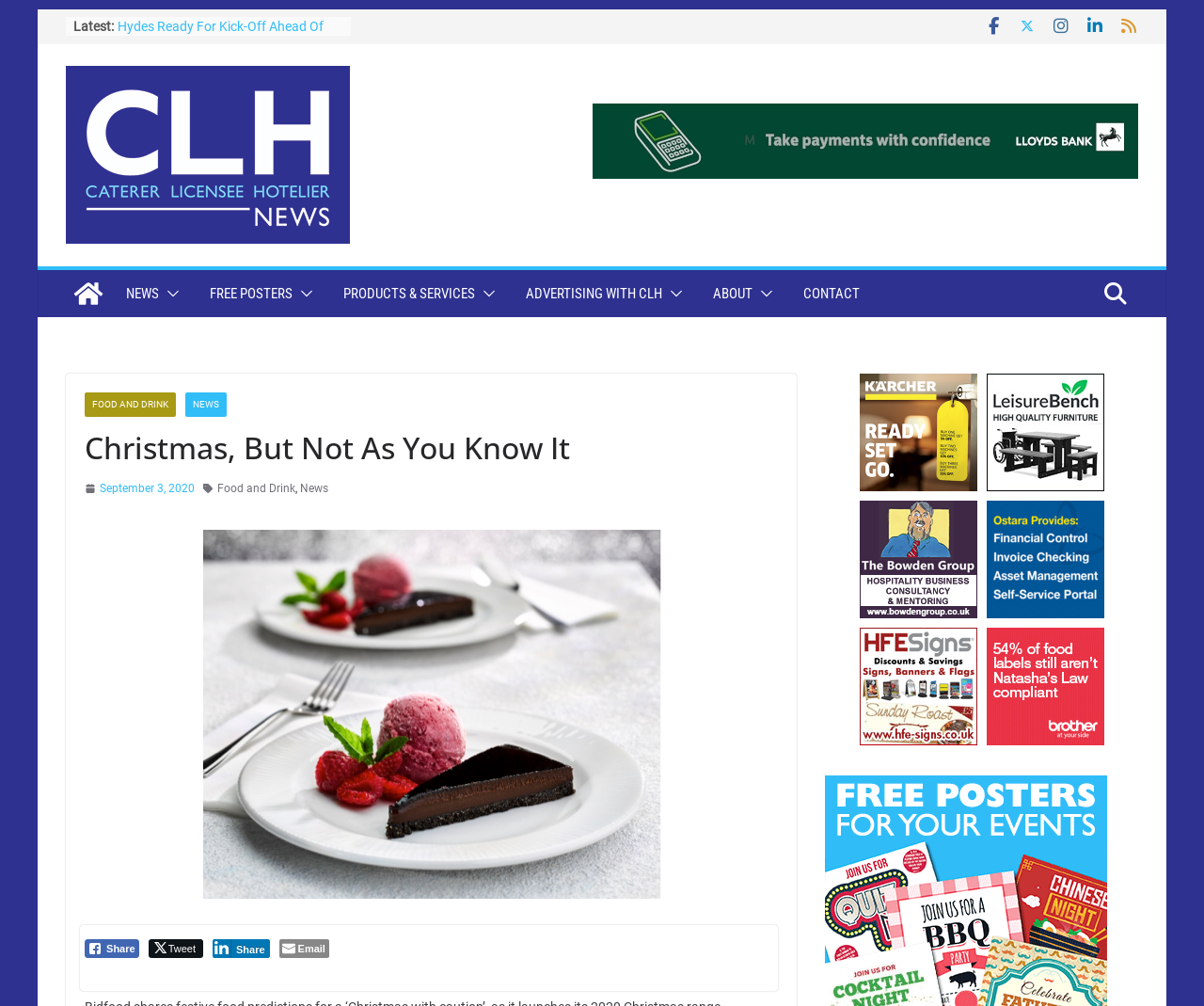Please predict the bounding box coordinates (top-left x, top-left y, bottom-right x, bottom-right y) for the UI element in the screenshot that fits the description: Food and Drink

[0.18, 0.476, 0.245, 0.496]